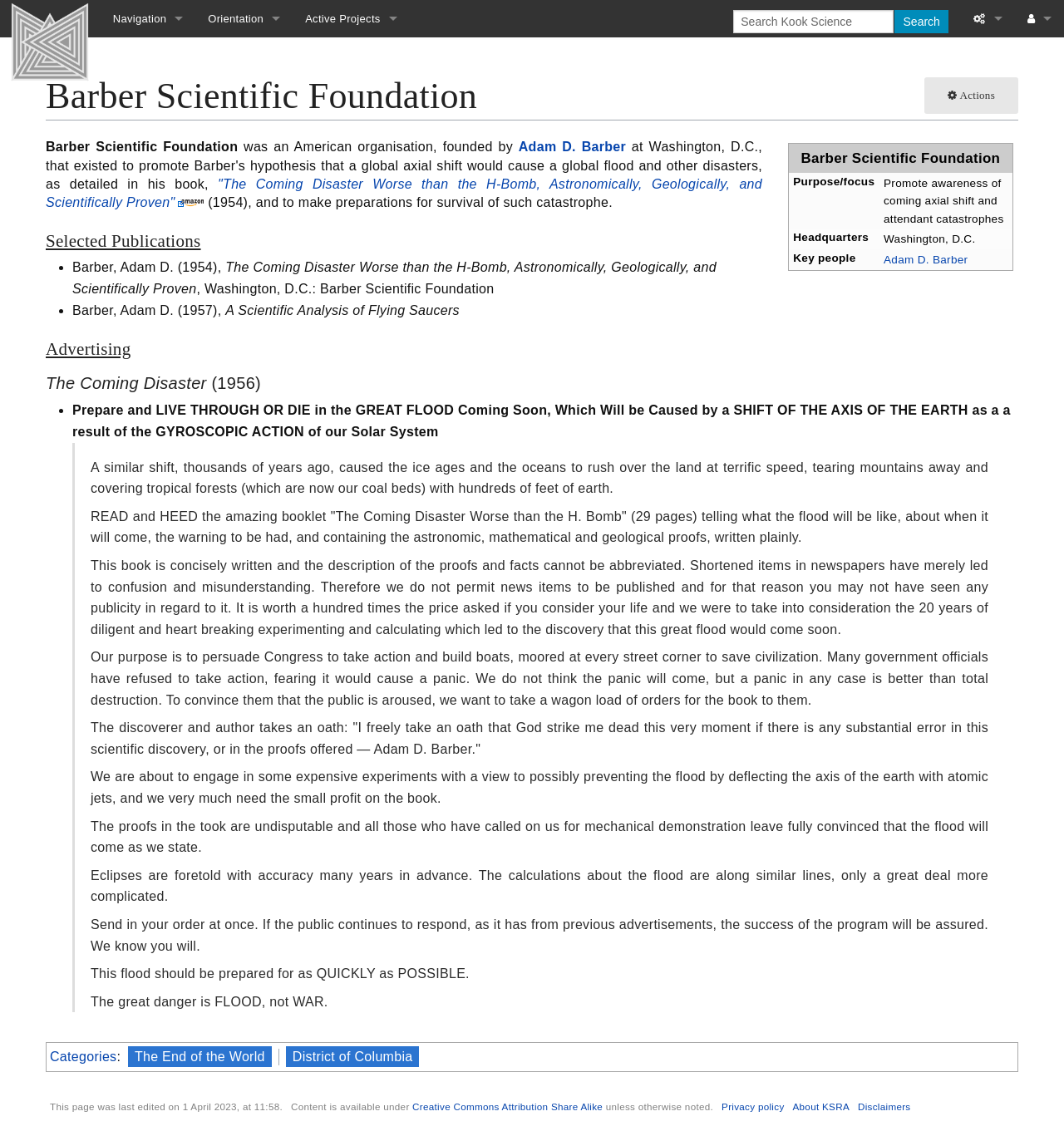Who founded the Barber Scientific Foundation?
Look at the image and respond to the question as thoroughly as possible.

According to the text, the Barber Scientific Foundation was founded by Adam D. Barber, as mentioned in the sentence 'Barber Scientific Foundation was an American organisation, founded by Adam D. Barber'.